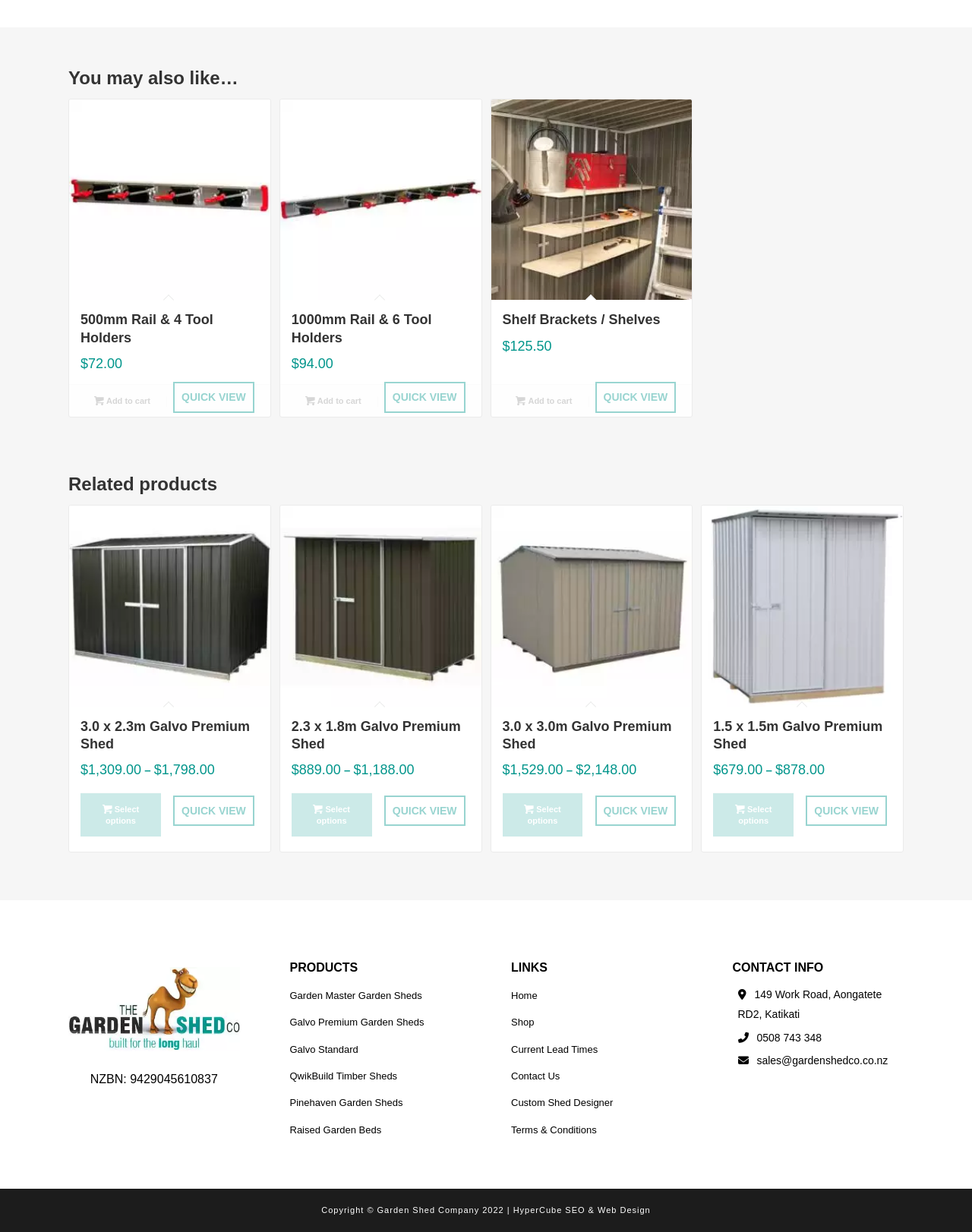Locate the UI element that matches the description Opinion Poll in the webpage screenshot. Return the bounding box coordinates in the format (top-left x, top-left y, bottom-right x, bottom-right y), with values ranging from 0 to 1.

None